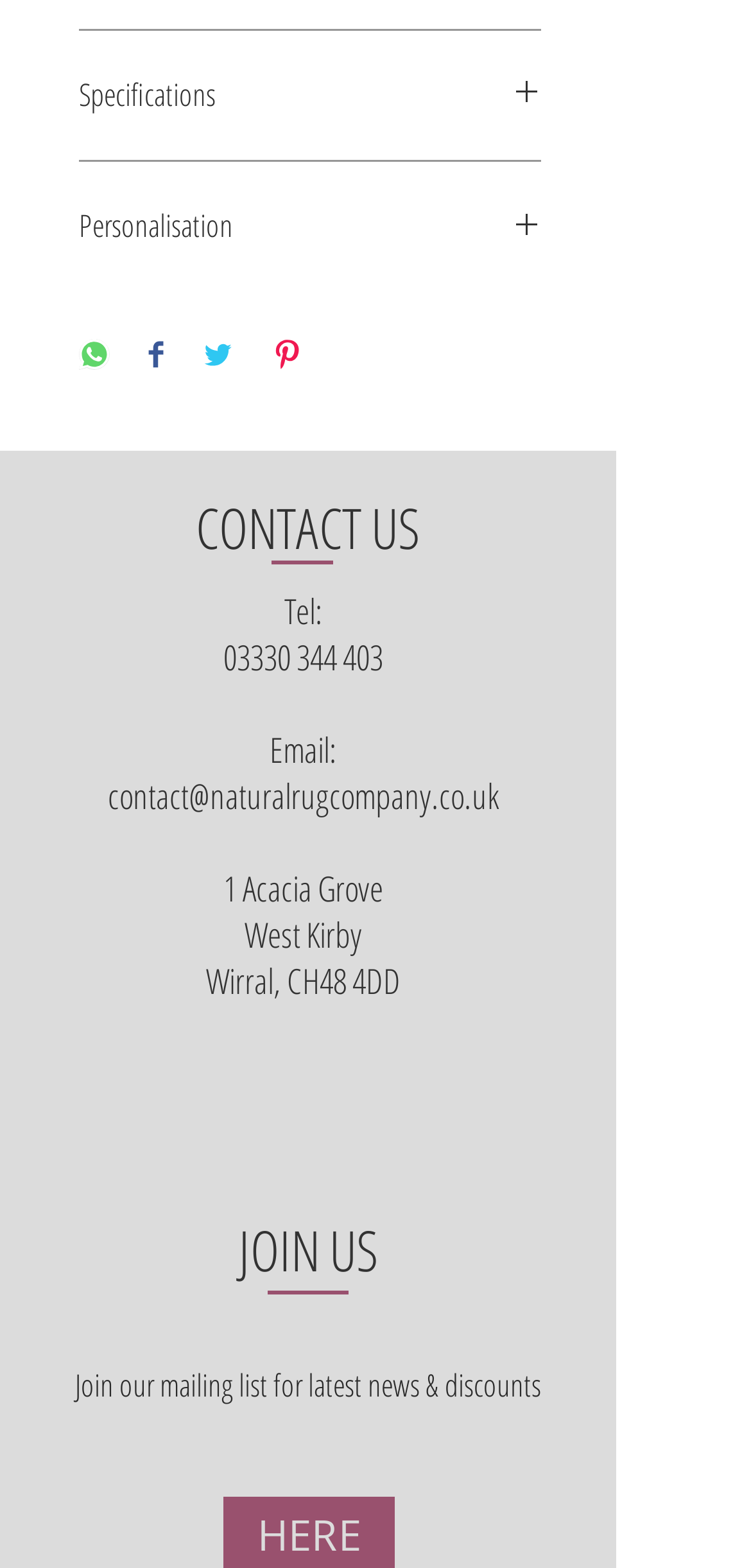Determine the bounding box coordinates of the clickable element to complete this instruction: "Click on Specifications". Provide the coordinates in the format of four float numbers between 0 and 1, [left, top, right, bottom].

[0.105, 0.049, 0.72, 0.073]